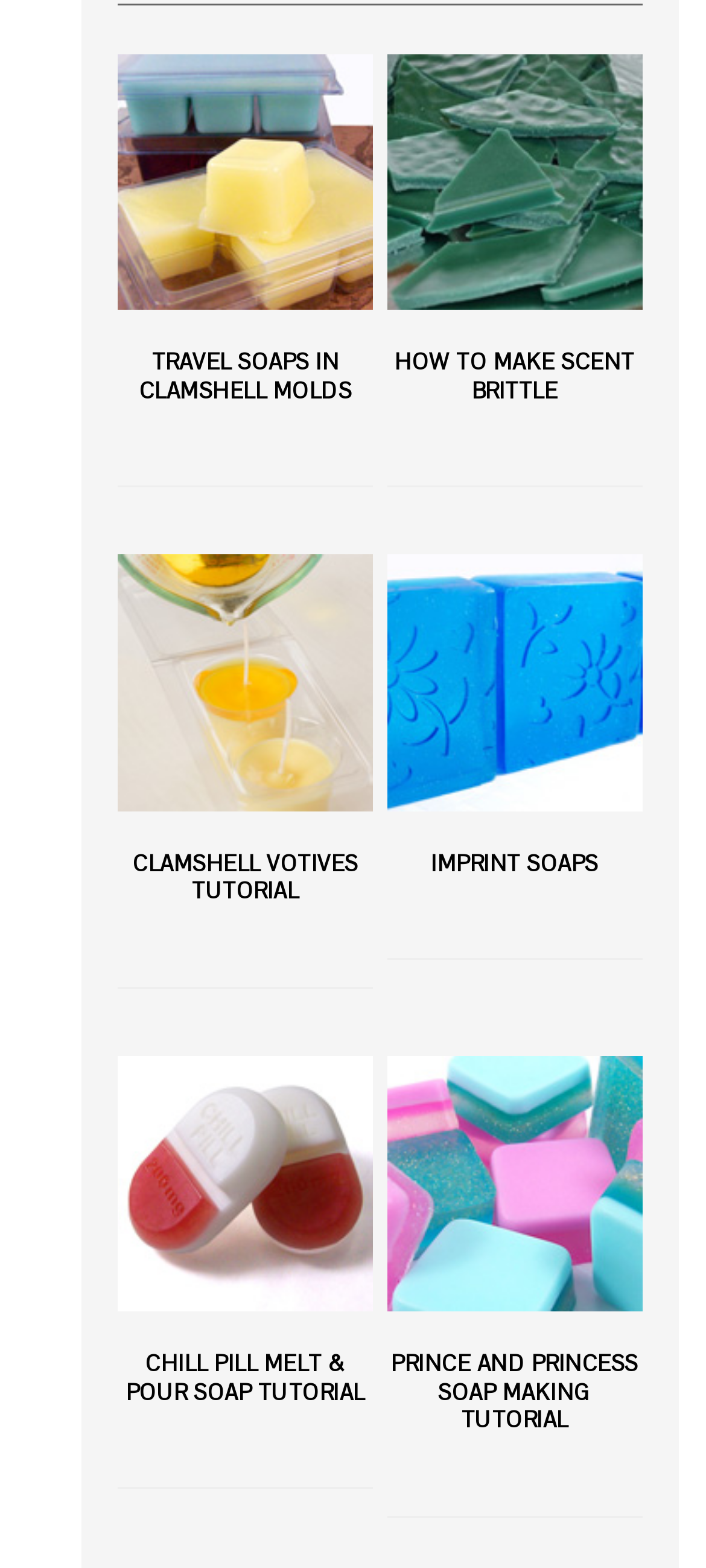With reference to the screenshot, provide a detailed response to the question below:
What is the title of the second soap-making tutorial?

I looked at the second article element on the page, which contains a link and a heading. The text of the heading is 'HOW TO MAKE SCENT BRITTLE', so that is the title of the second soap-making tutorial.